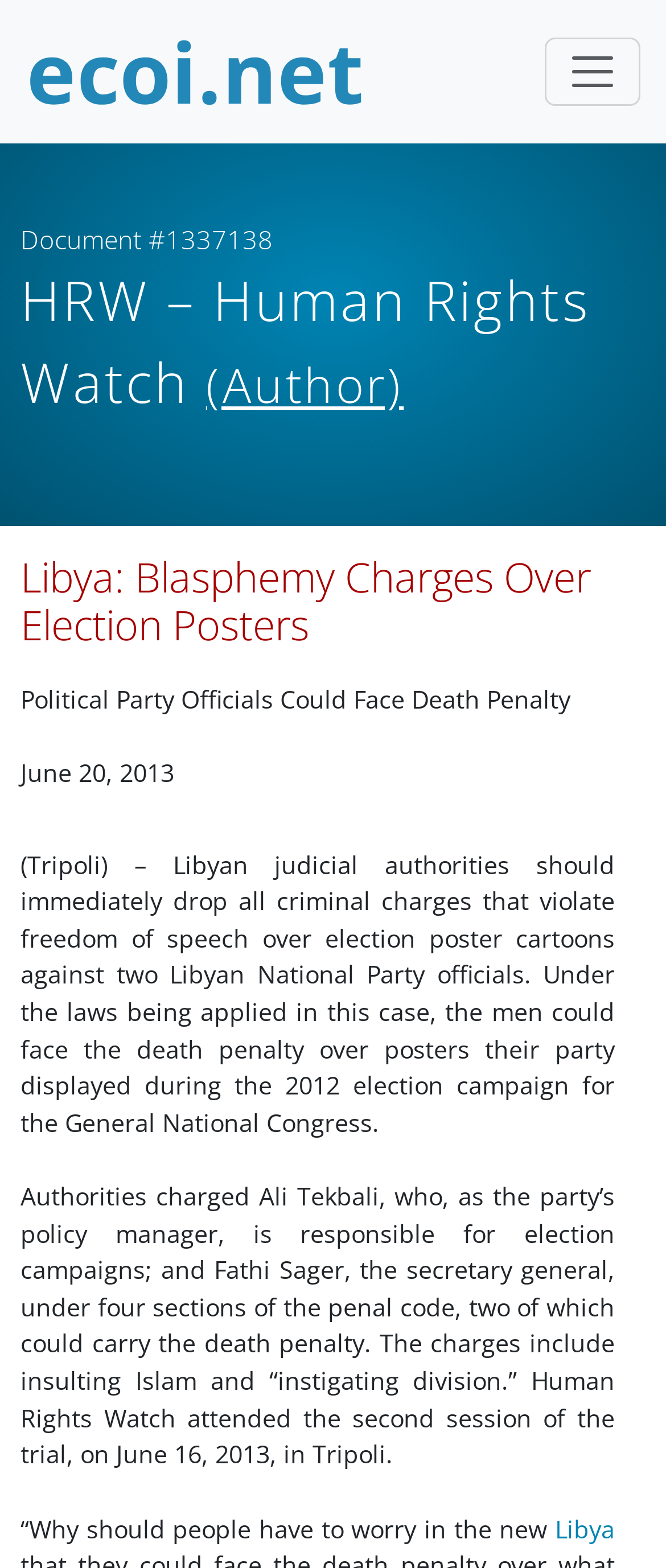Given the webpage screenshot, identify the bounding box of the UI element that matches this description: "Previous slide".

None